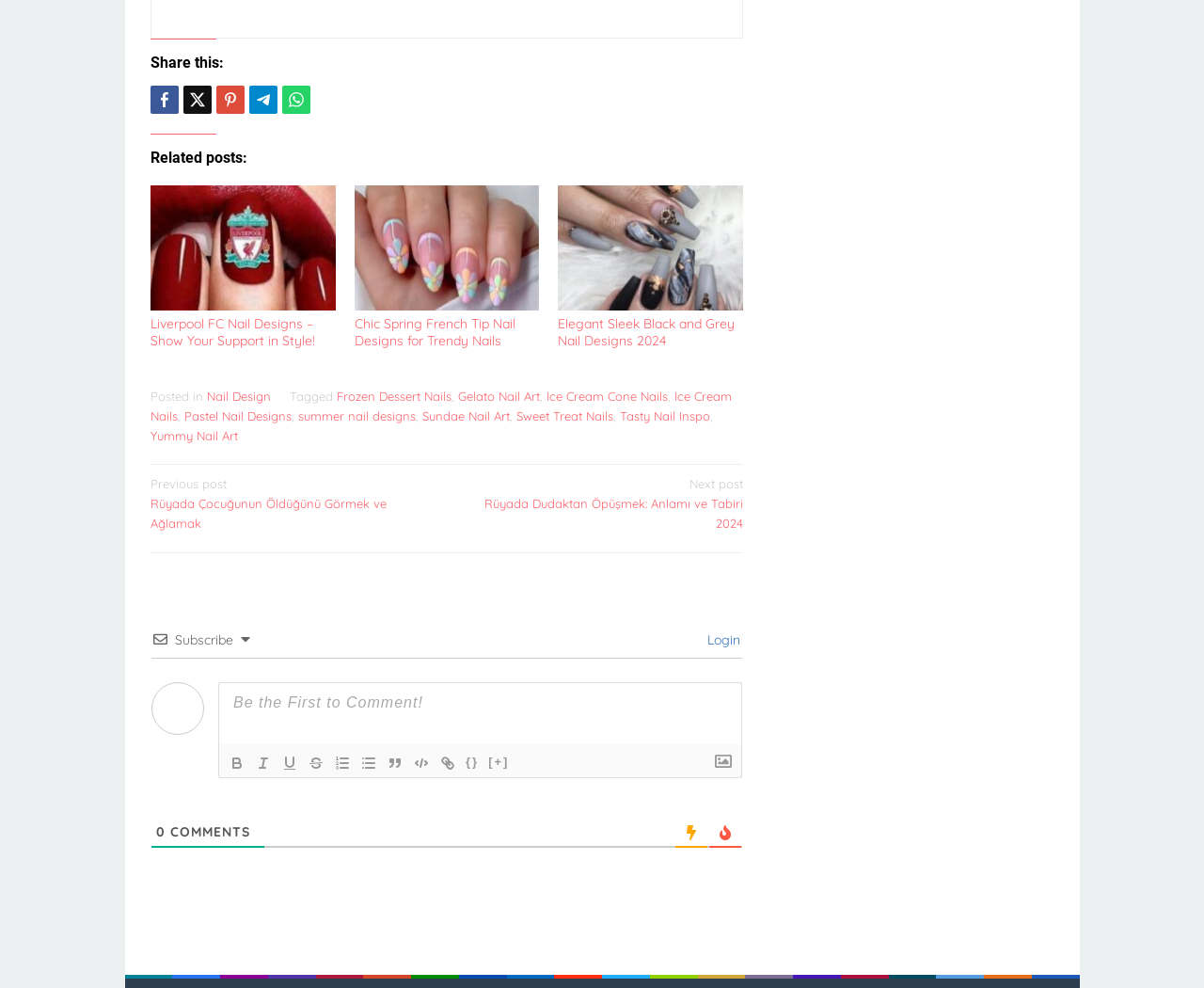Please find the bounding box for the following UI element description. Provide the coordinates in (top-left x, top-left y, bottom-right x, bottom-right y) format, with values between 0 and 1: parent_node: {} title="Underline"

[0.23, 0.76, 0.252, 0.783]